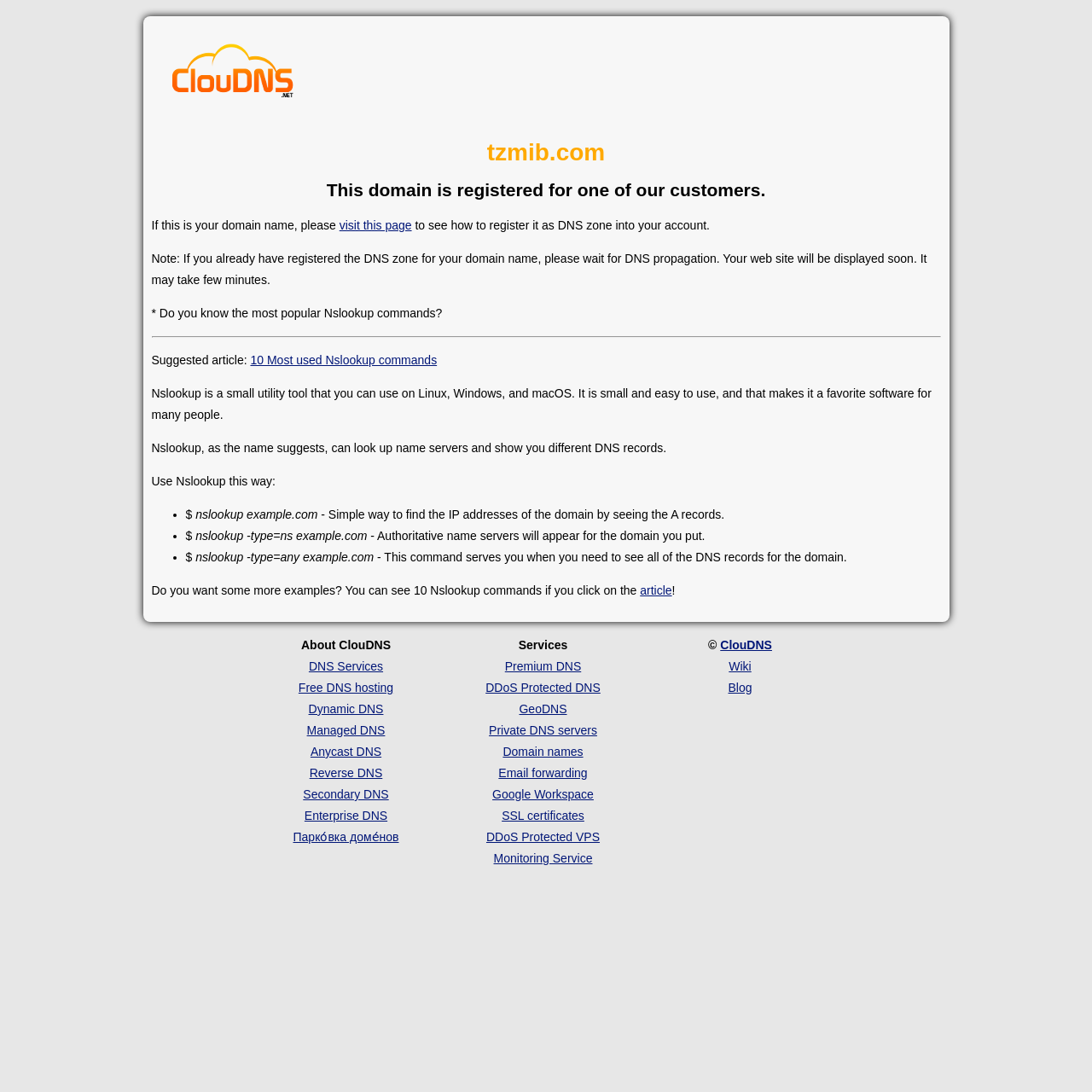Find the bounding box coordinates of the clickable area that will achieve the following instruction: "check DNS Services".

[0.283, 0.604, 0.351, 0.616]